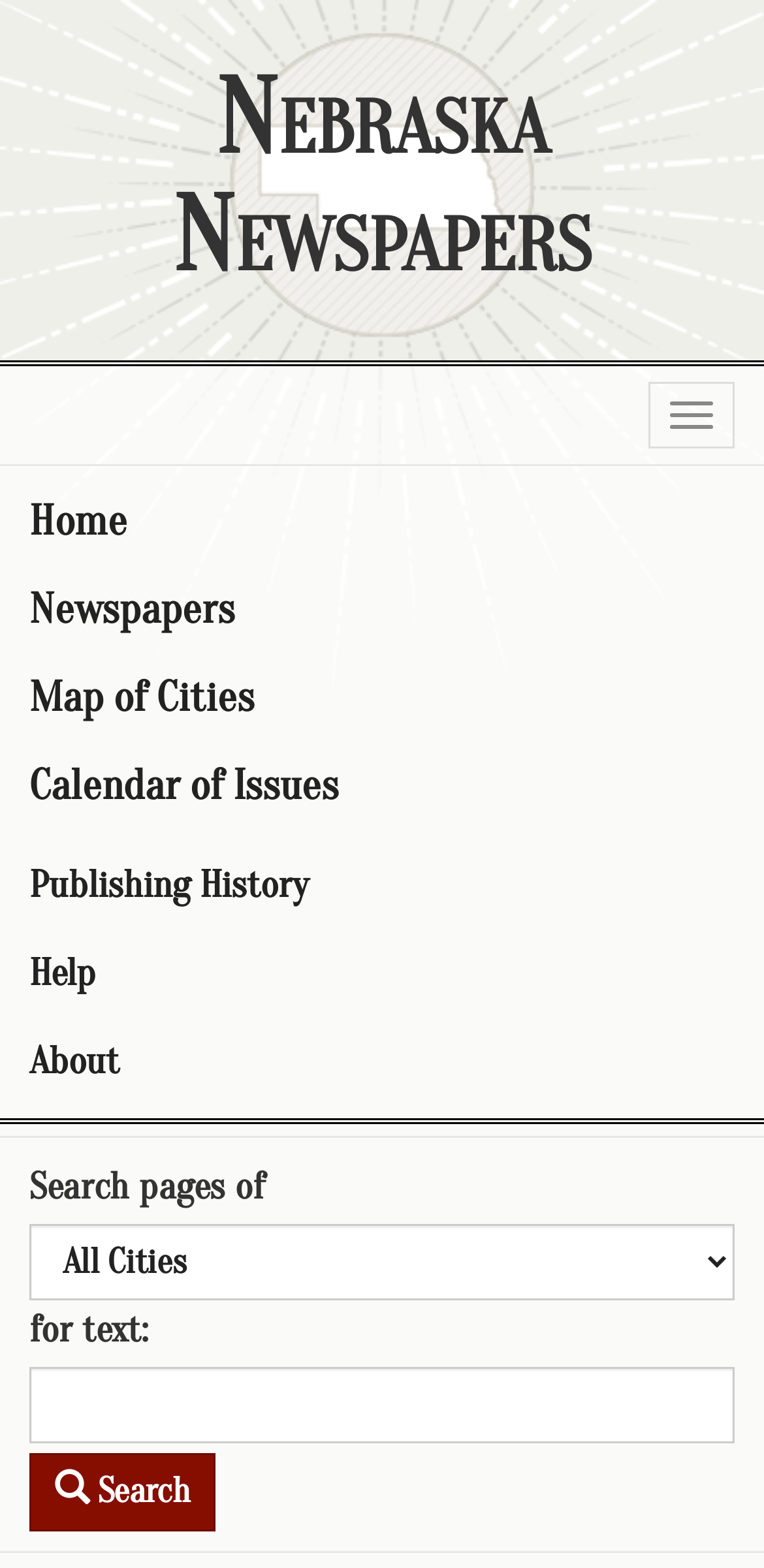Given the element description Map of Cities, identify the bounding box coordinates for the UI element on the webpage screenshot. The format should be (top-left x, top-left y, bottom-right x, bottom-right y), with values between 0 and 1.

[0.0, 0.417, 1.0, 0.473]